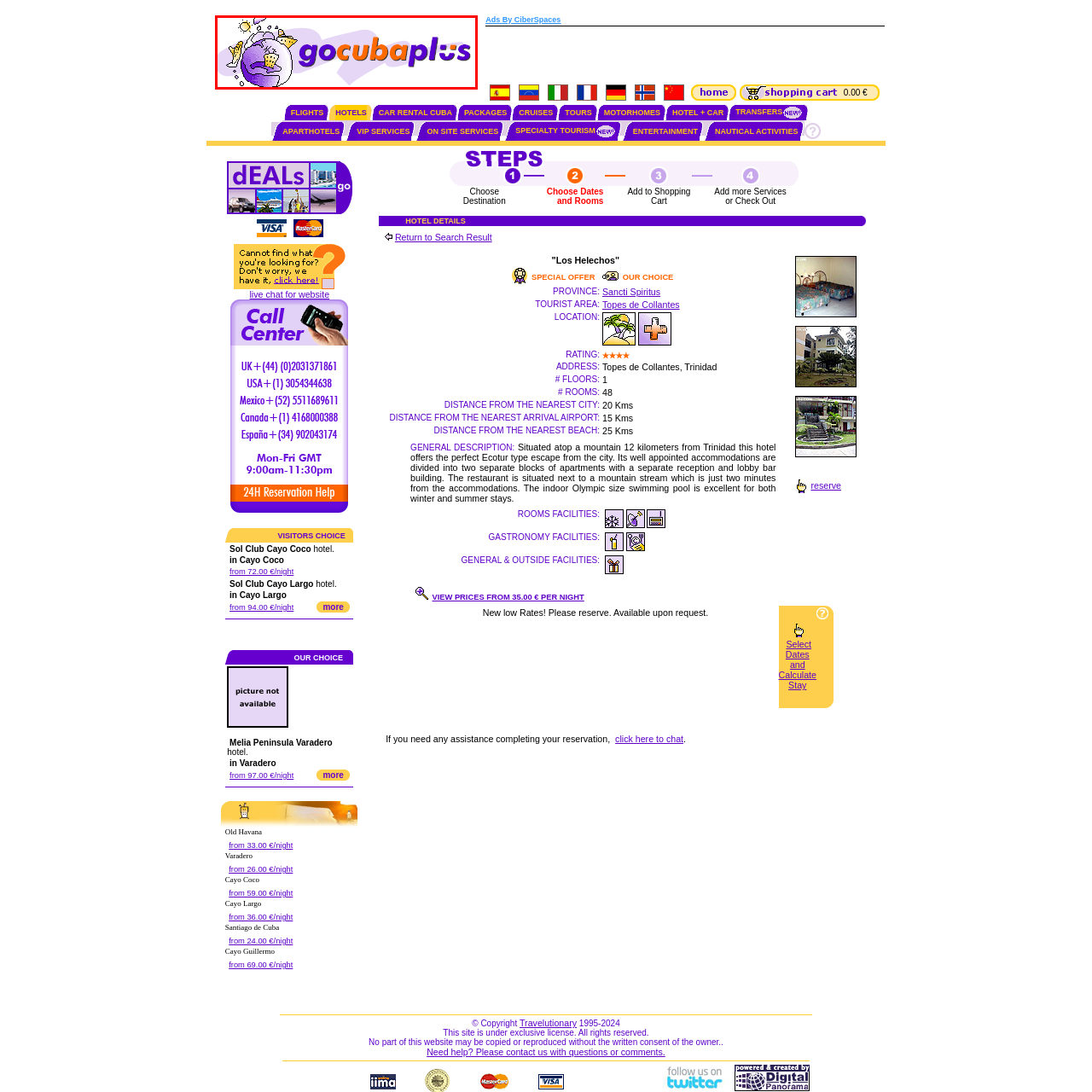Give a detailed narrative of the image enclosed by the red box.

The image showcases the vibrant logo of "gocubaplus," a travel platform dedicated to discovering the beauty and culture of Cuba. The logo features a stylized illustration of a globe, filled with playful elements that suggest travel and adventure—such as sun motifs and elements reminiscent of tropical landscapes. The name "gocubaplus" is prominently displayed in bold, colorful typography, with "go" in a lively orange and "cuba" in a soothing purple, followed by a playful design element that completes the logo. This visual design encapsulates the excitement and warmth of exploring Cuba's diverse offerings, appealing to travelers seeking a unique experience.